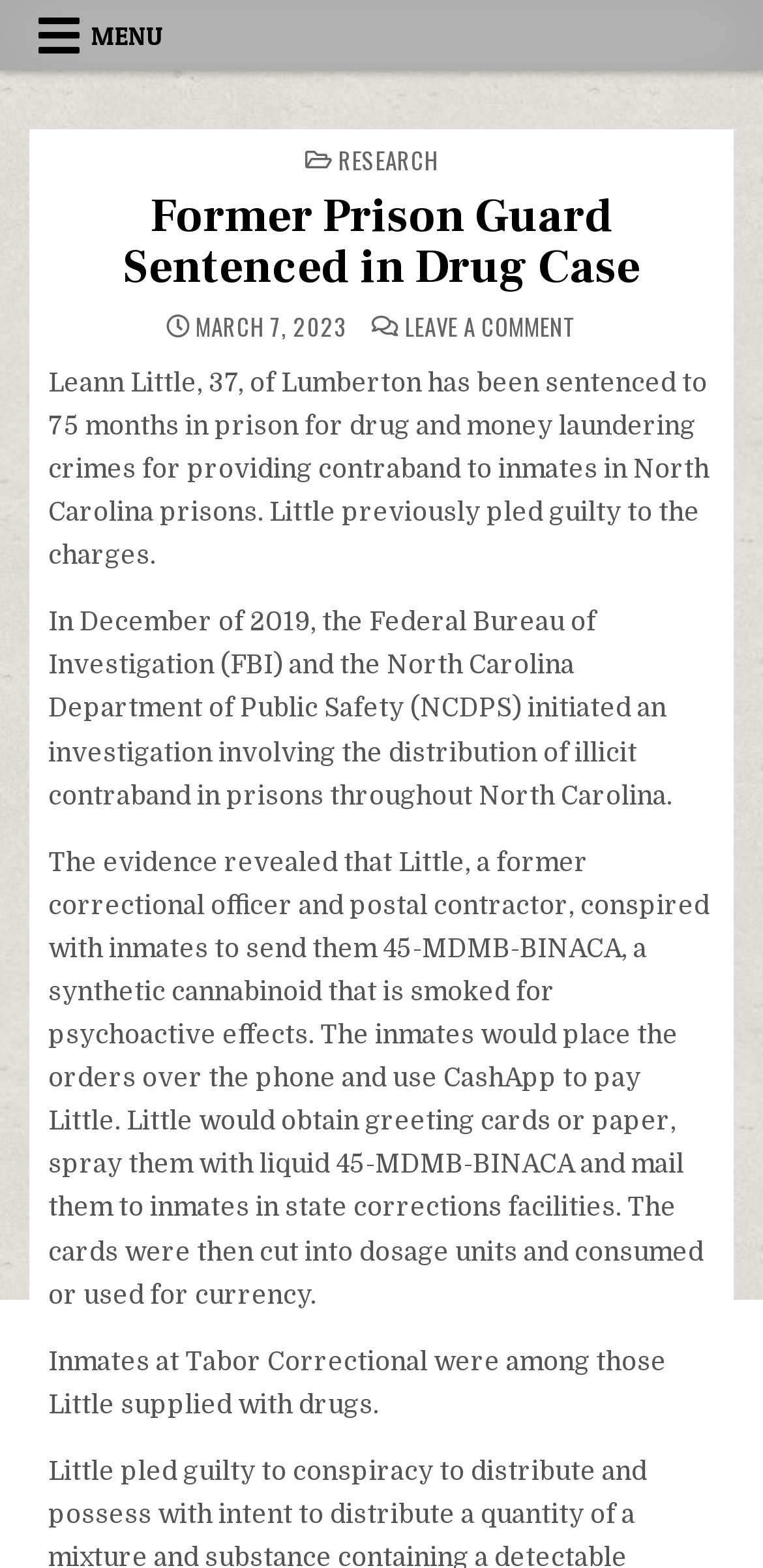Please answer the following question using a single word or phrase: 
How many months is Leann Little sentenced to prison?

75 months